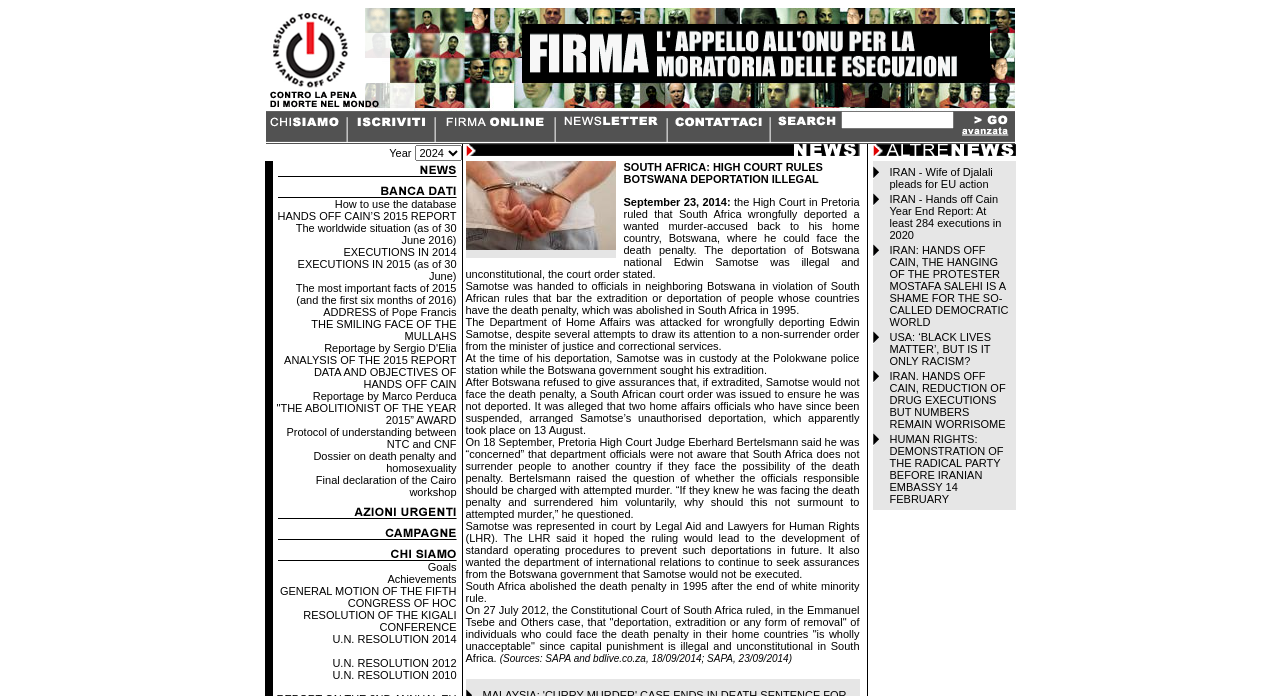Specify the bounding box coordinates (top-left x, top-left y, bottom-right x, bottom-right y) of the UI element in the screenshot that matches this description: Reportage by Sergio D'Elia

[0.253, 0.491, 0.357, 0.509]